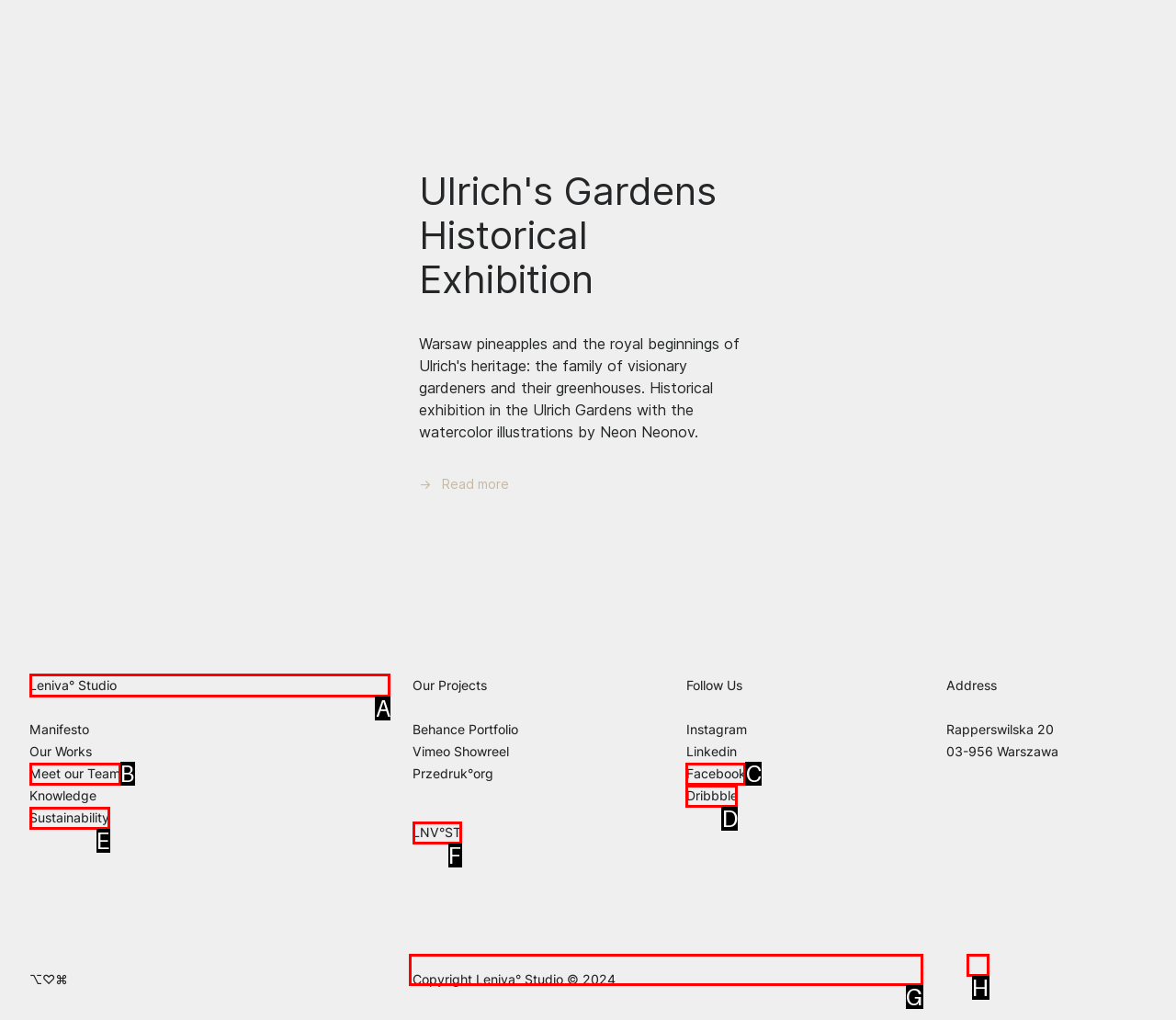Tell me which one HTML element I should click to complete this task: Visit Leniva° Studio Answer with the option's letter from the given choices directly.

A